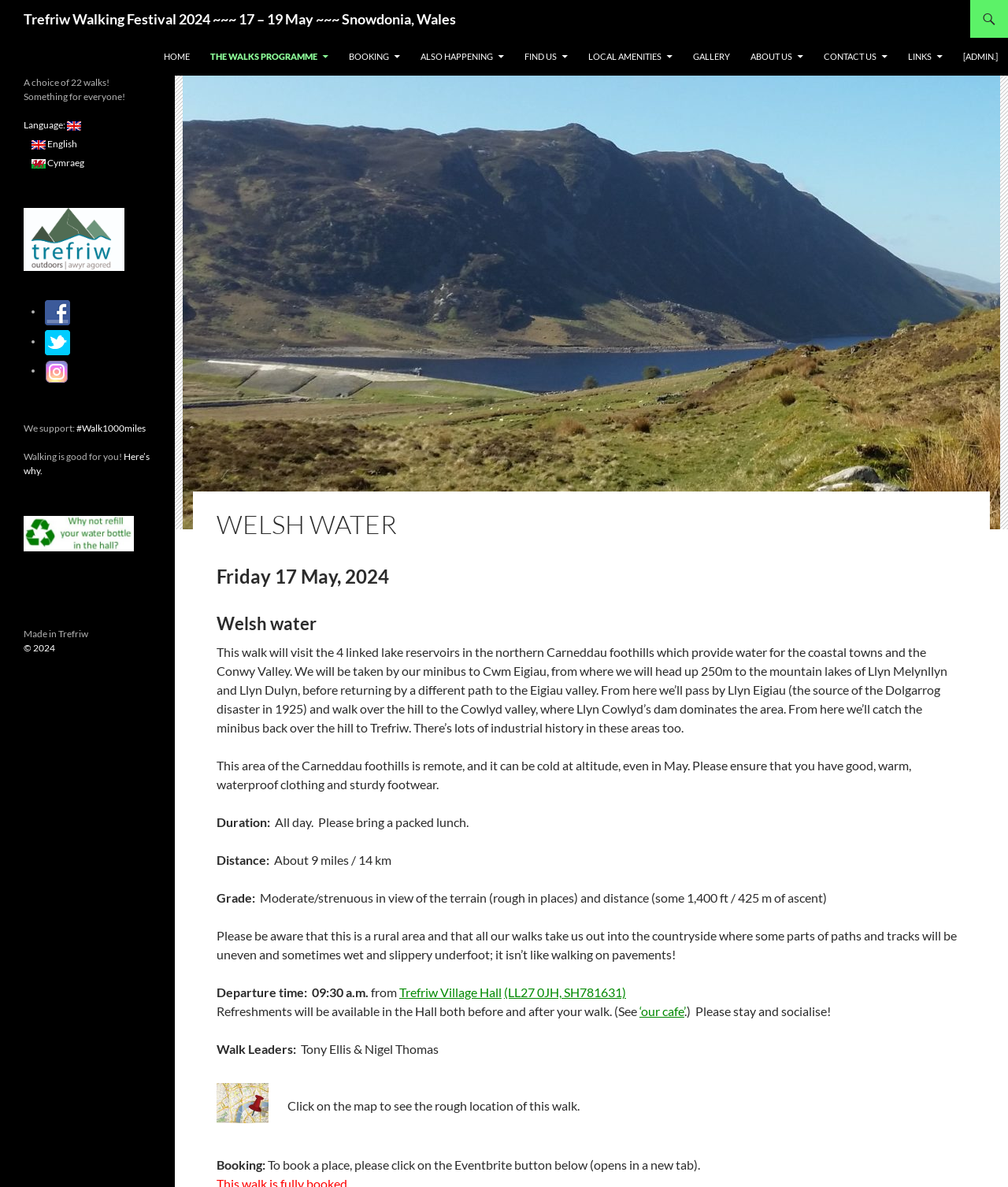Where is the walk departing from?
Using the image as a reference, answer the question with a short word or phrase.

Trefriw Village Hall